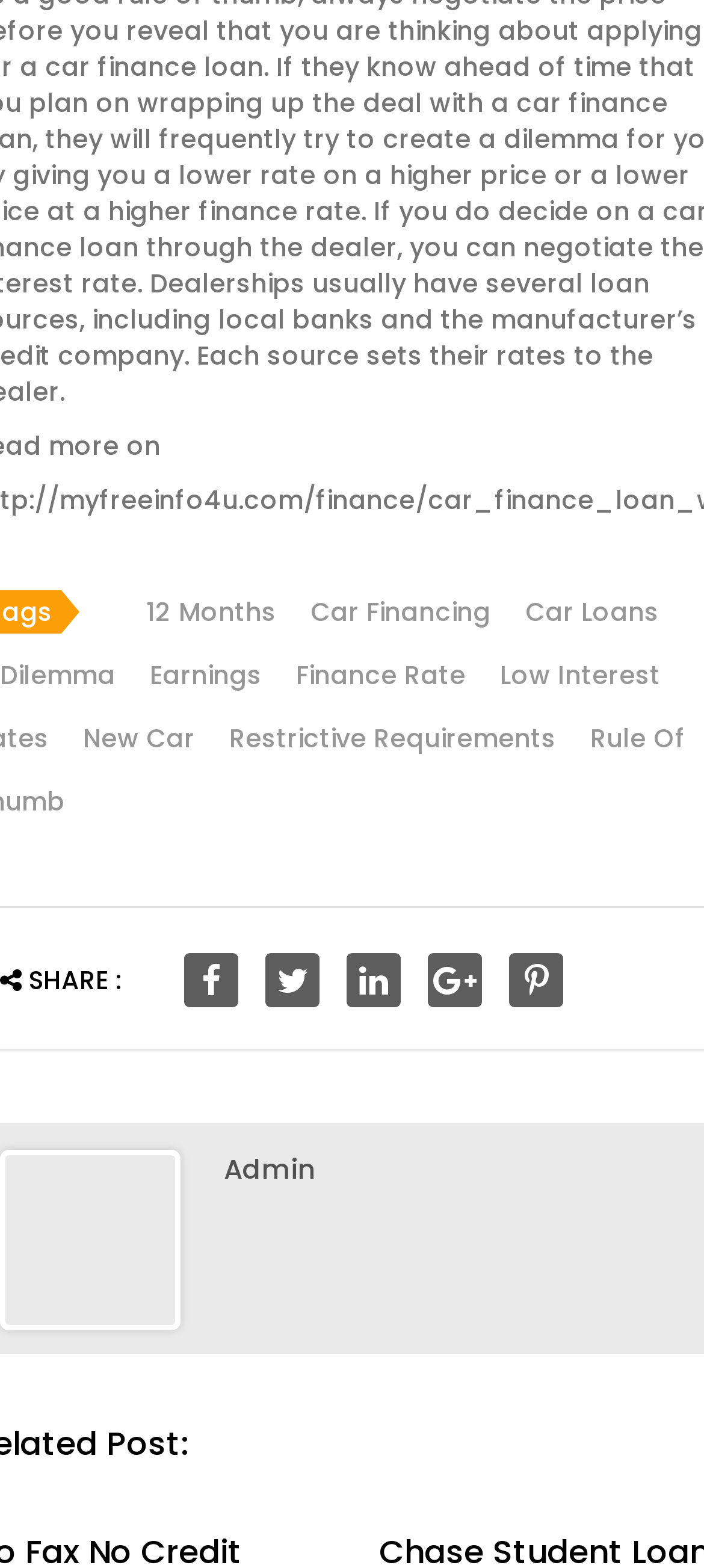What is the last link in the top section?
Based on the image, give a concise answer in the form of a single word or short phrase.

New Car